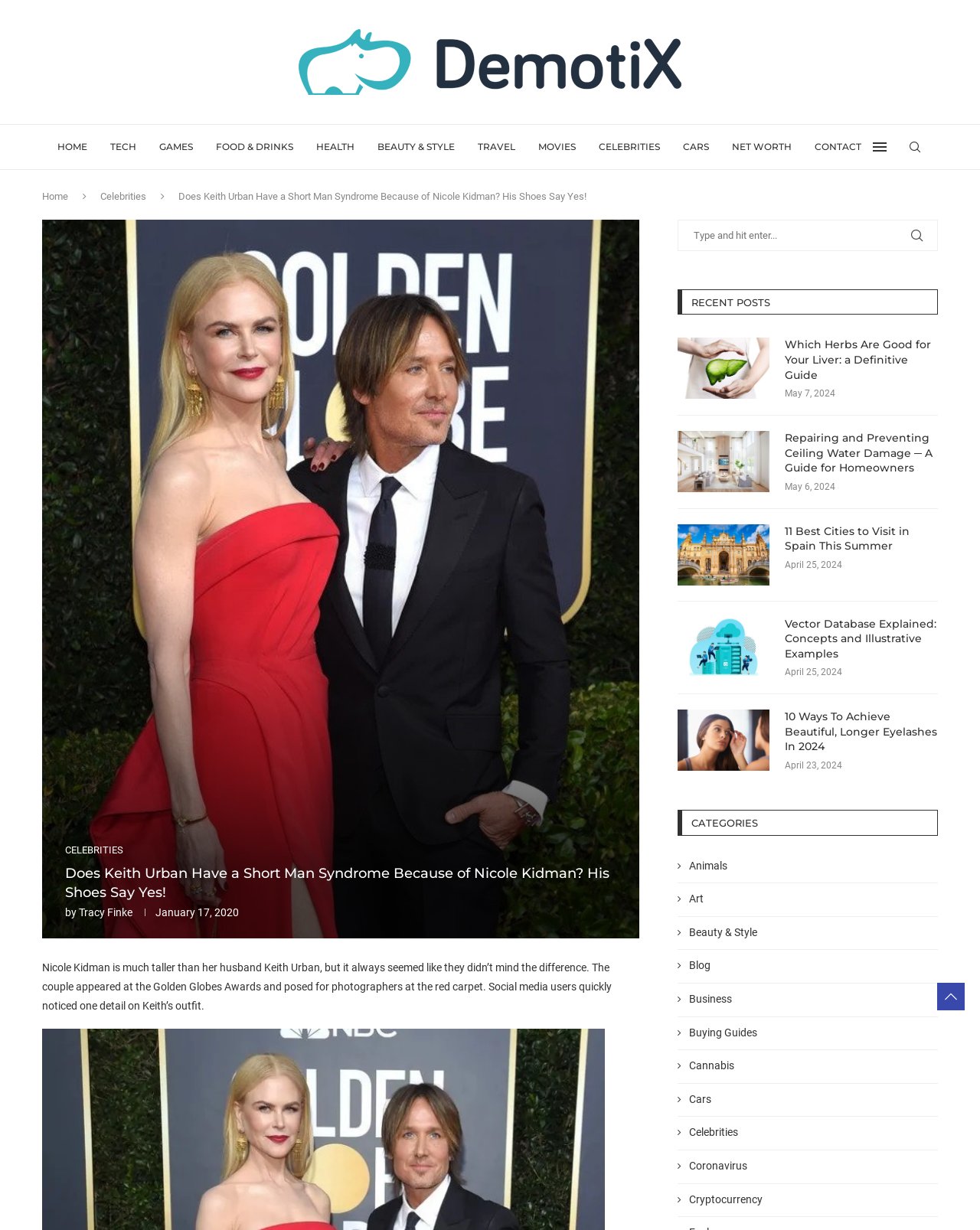Identify the bounding box coordinates for the element that needs to be clicked to fulfill this instruction: "Click on the 'CELEBRITIES' category". Provide the coordinates in the format of four float numbers between 0 and 1: [left, top, right, bottom].

[0.611, 0.101, 0.673, 0.138]